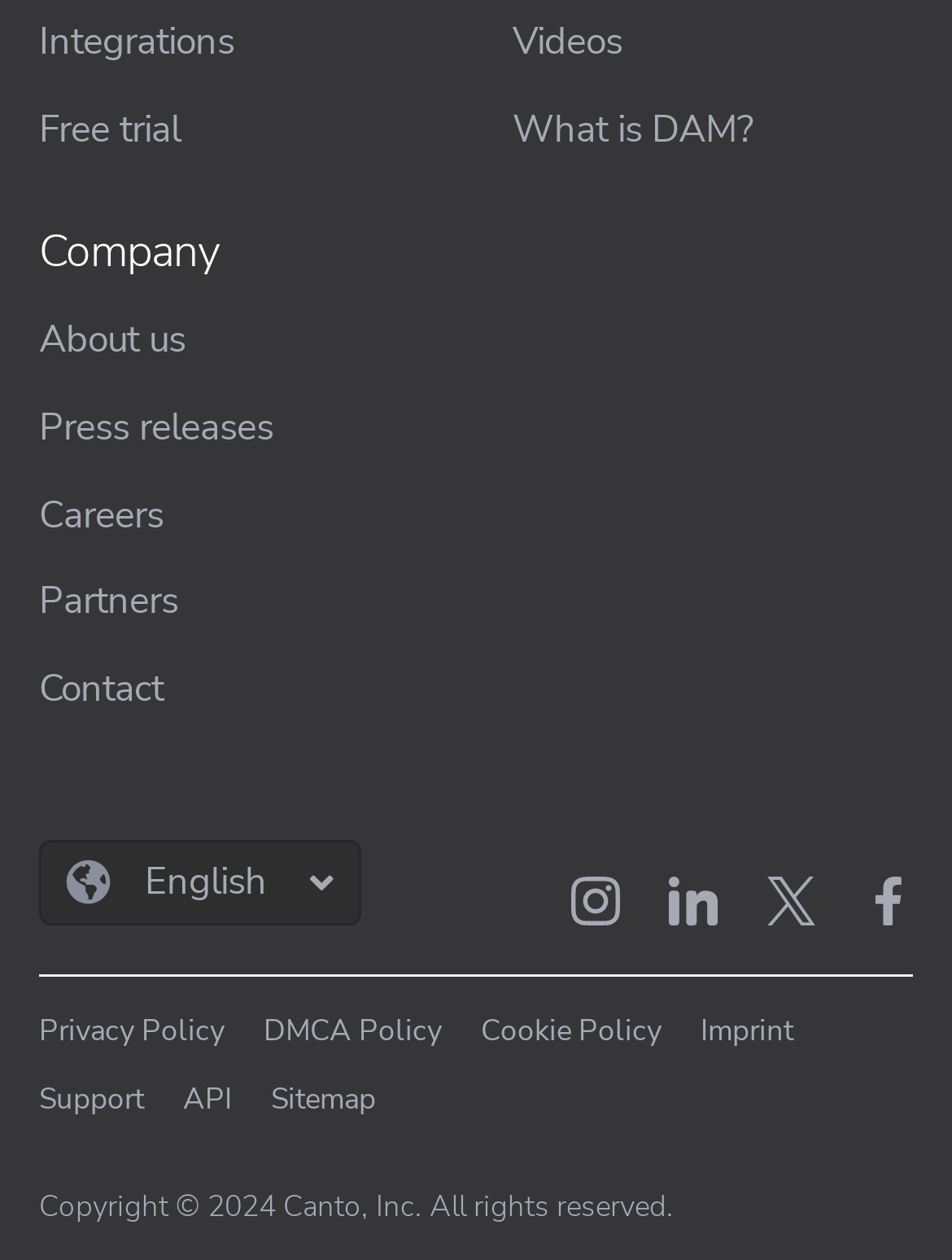Please identify the bounding box coordinates of the clickable area that will fulfill the following instruction: "Read the privacy policy". The coordinates should be in the format of four float numbers between 0 and 1, i.e., [left, top, right, bottom].

[0.041, 0.79, 0.236, 0.845]